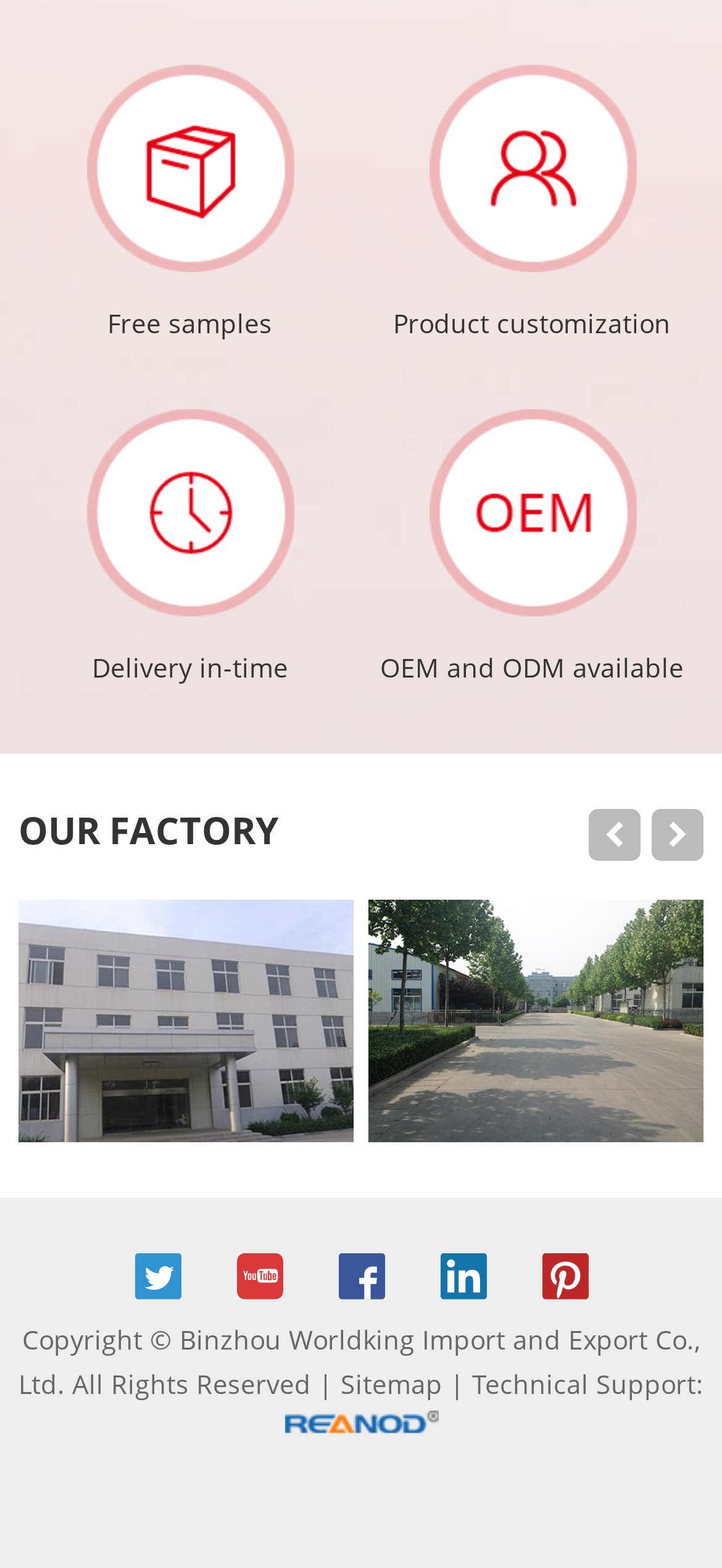Answer the question using only one word or a concise phrase: How many links are present in the bottom section of the webpage?

6